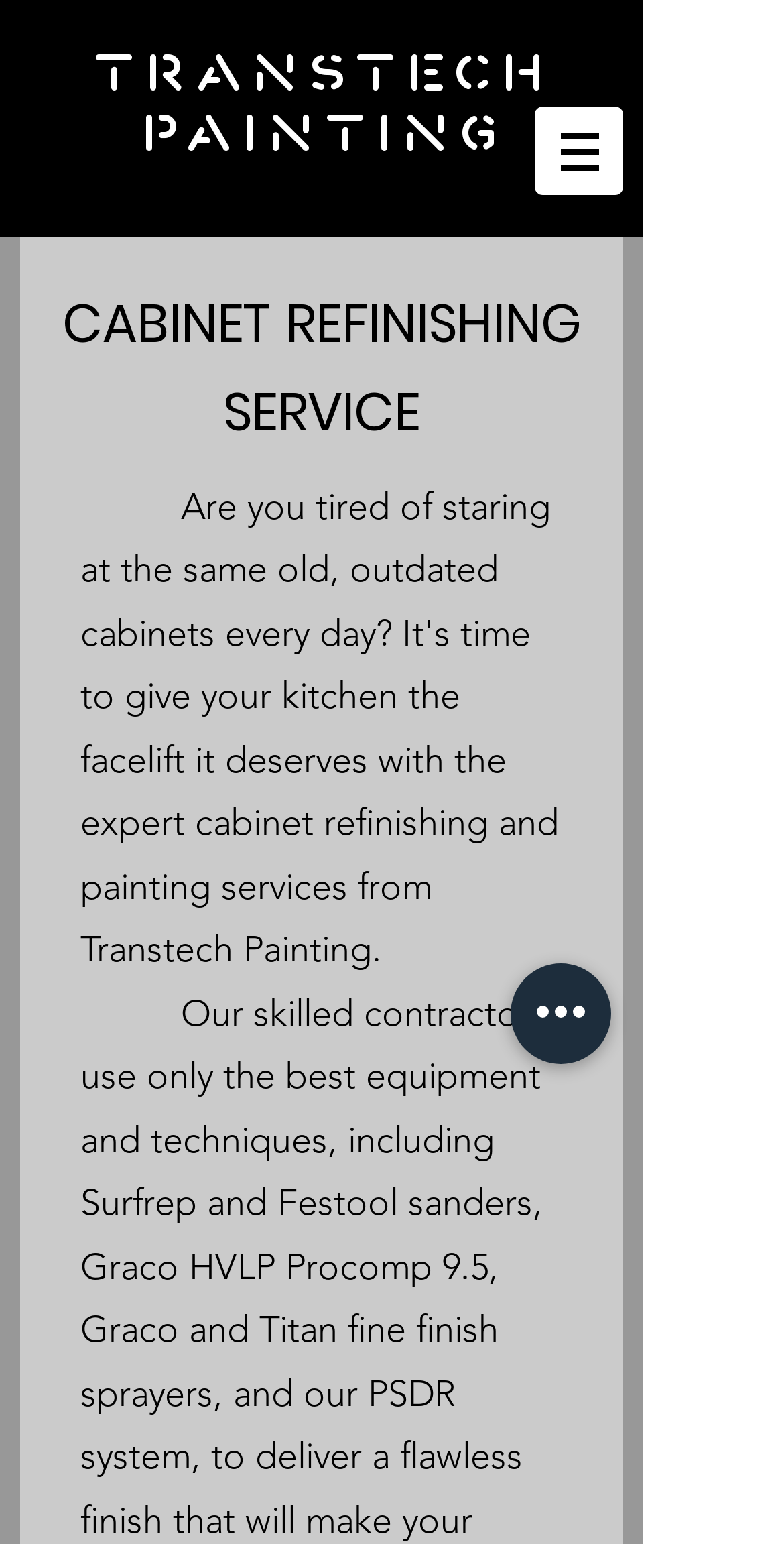Based on the description "aria-label="Quick actions"", find the bounding box of the specified UI element.

[0.651, 0.624, 0.779, 0.689]